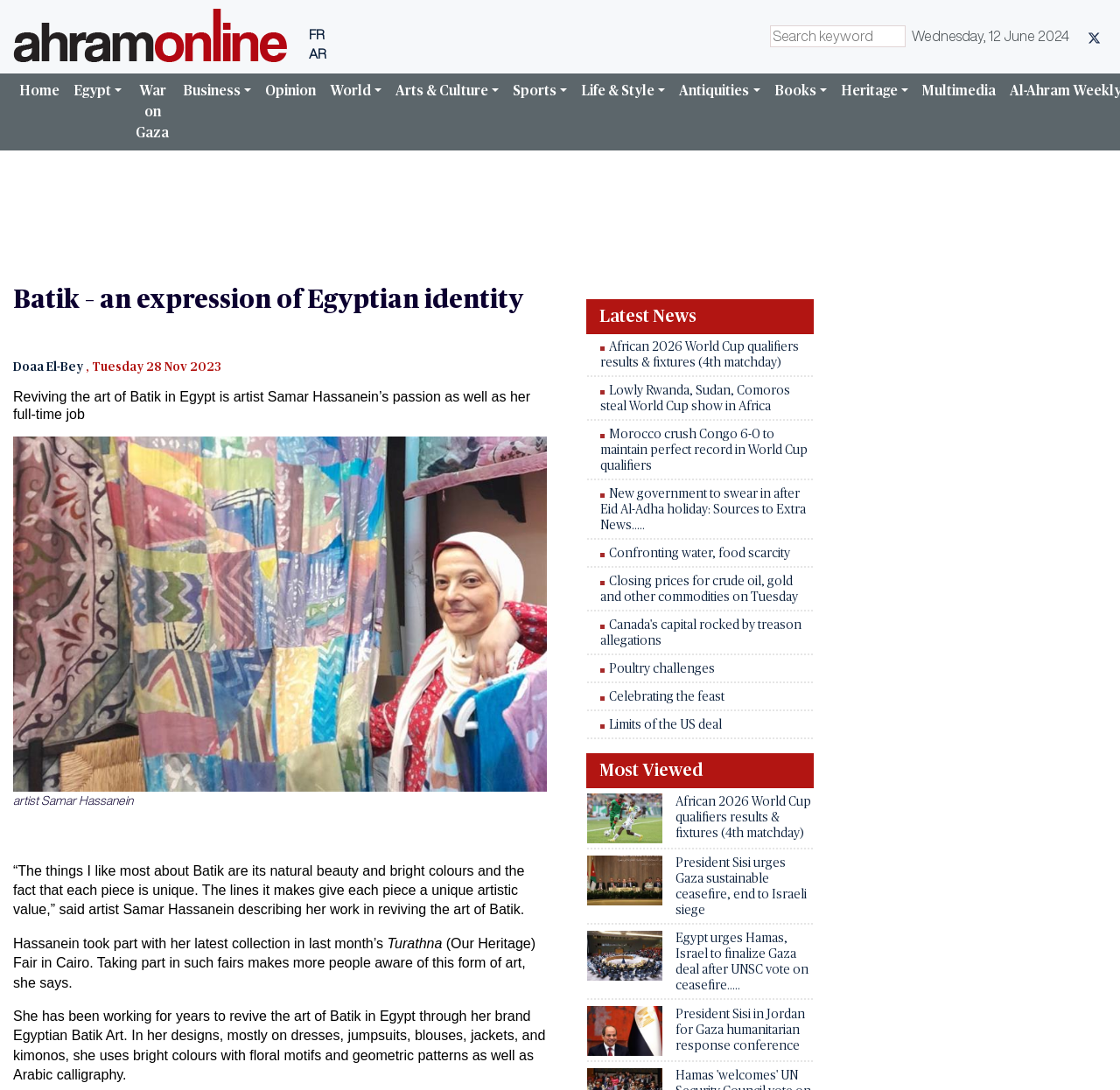Locate the bounding box coordinates of the element I should click to achieve the following instruction: "Search for a keyword".

[0.688, 0.024, 0.809, 0.044]